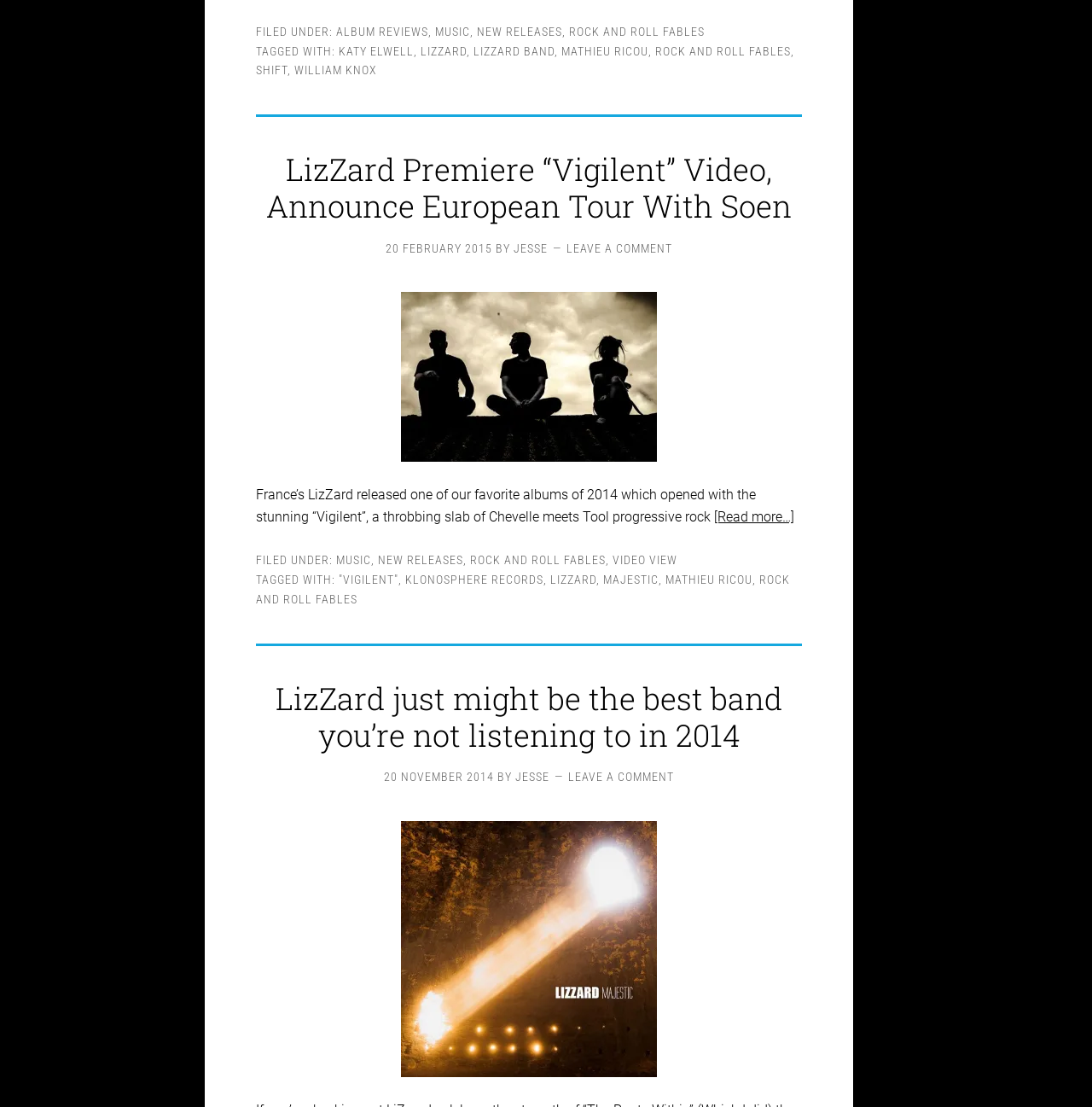Please find the bounding box coordinates of the clickable region needed to complete the following instruction: "Read the article 'LizZard Premiere “Vigilent” Video, Announce European Tour With Soen'". The bounding box coordinates must consist of four float numbers between 0 and 1, i.e., [left, top, right, bottom].

[0.234, 0.137, 0.734, 0.583]